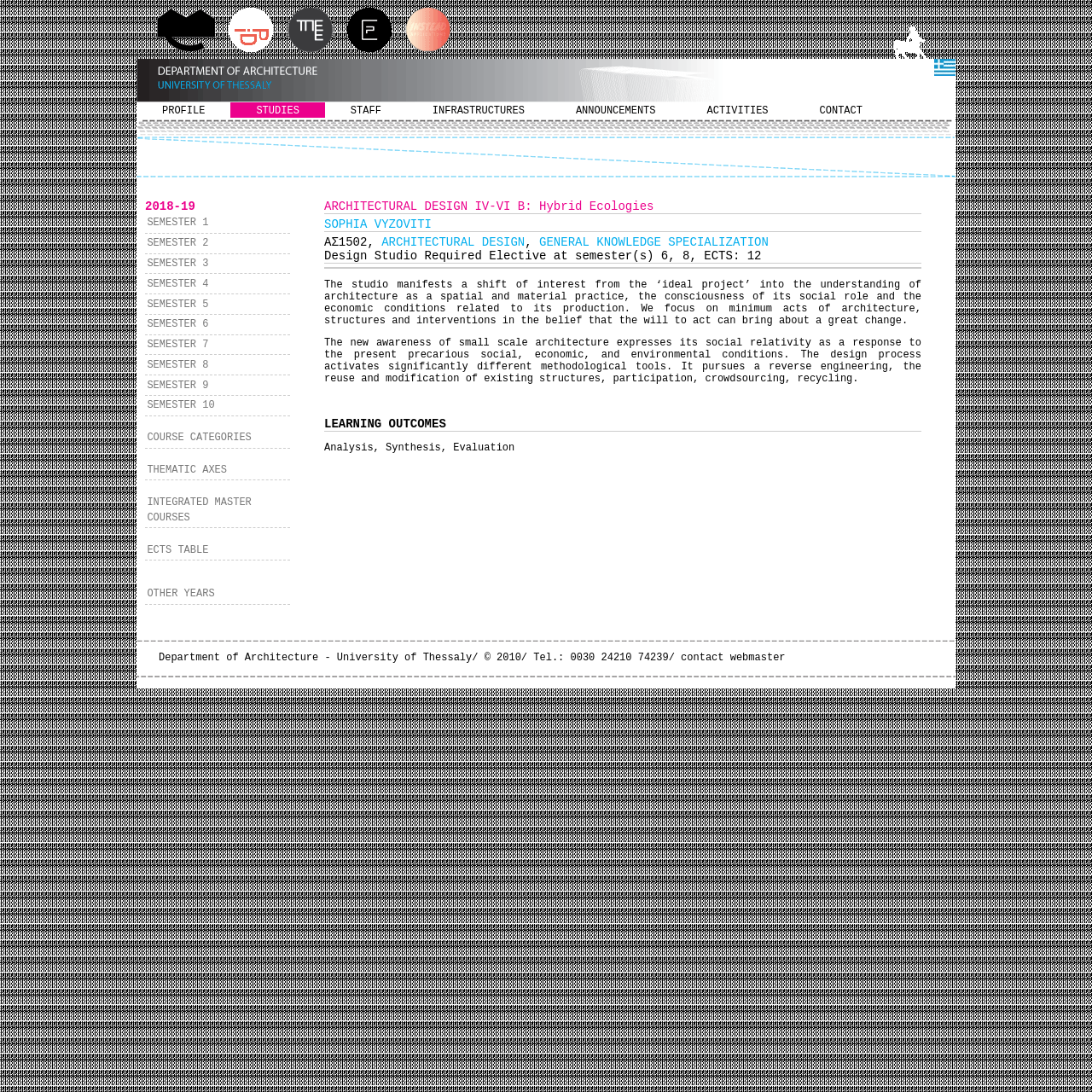Using the webpage screenshot, find the UI element described by SEMESTER 7. Provide the bounding box coordinates in the format (top-left x, top-left y, bottom-right x, bottom-right y), ensuring all values are floating point numbers between 0 and 1.

[0.133, 0.307, 0.266, 0.325]